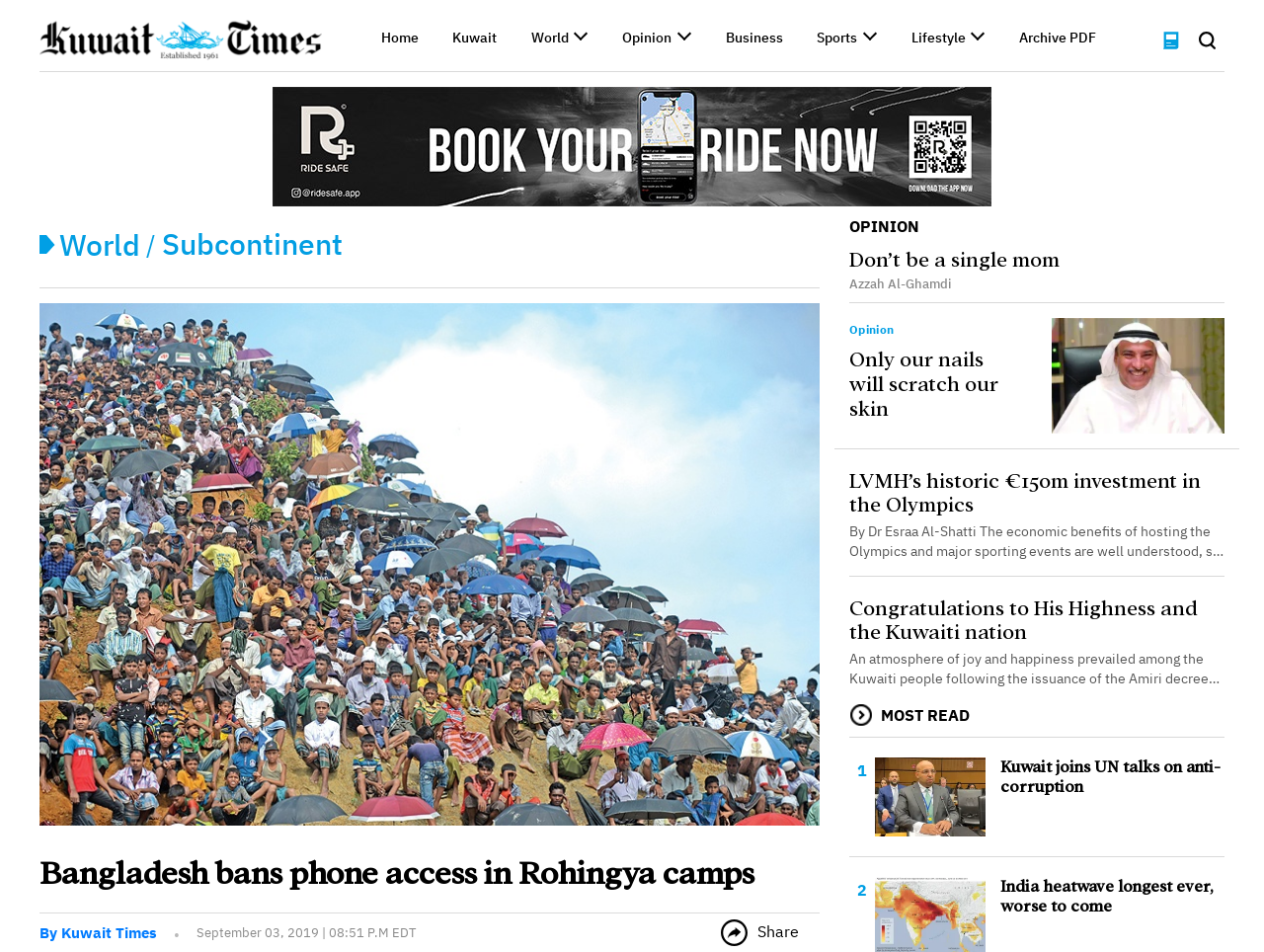What is the section below the article title that says 'Share'?
Please ensure your answer to the question is detailed and covers all necessary aspects.

I determined the answer by looking at the static text element below the article title, which has a bounding box coordinate of [0.599, 0.967, 0.632, 0.988]. The text inside the element says 'Share', which suggests that it is a share button.